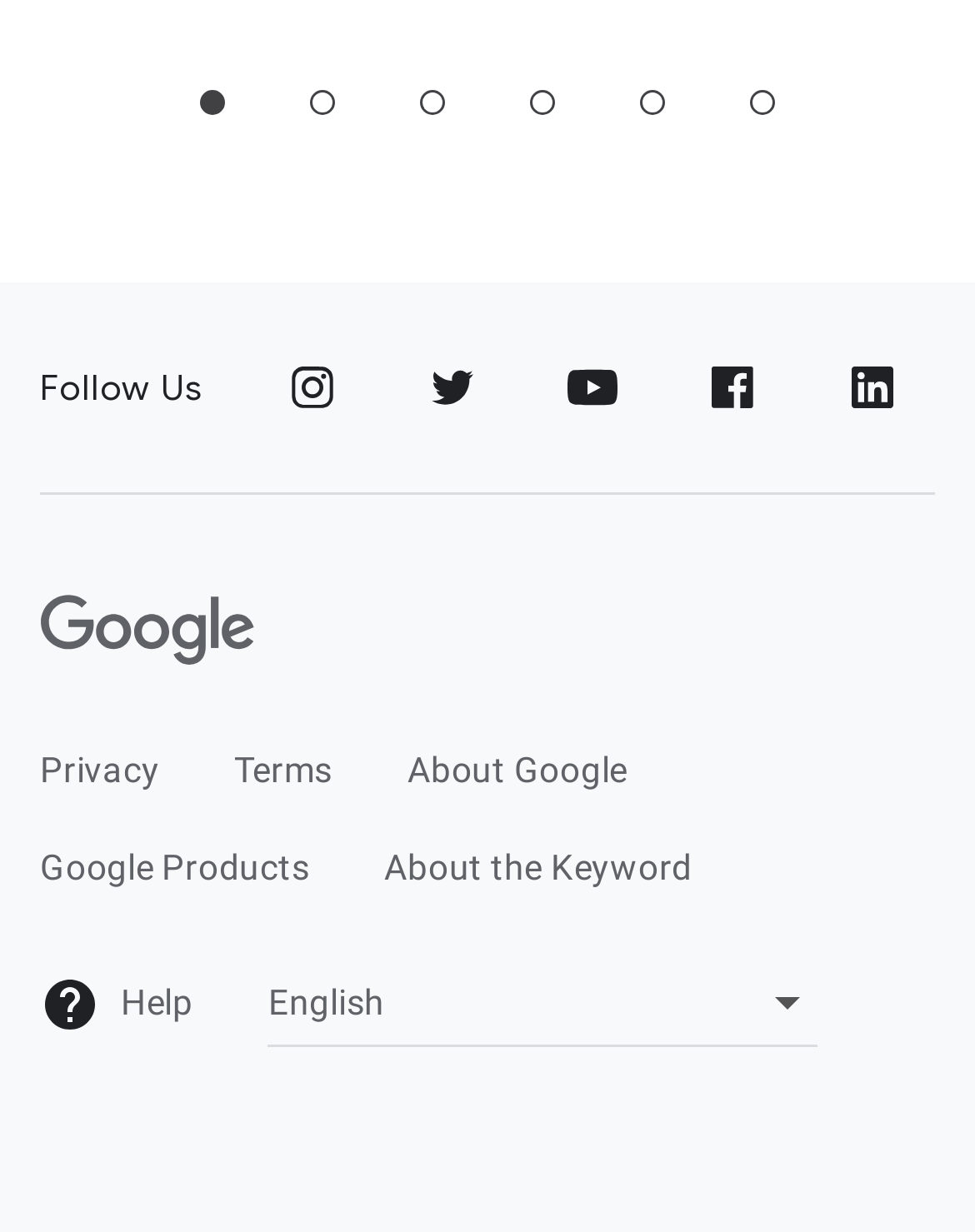Pinpoint the bounding box coordinates of the area that should be clicked to complete the following instruction: "Follow us on Instagram". The coordinates must be given as four float numbers between 0 and 1, i.e., [left, top, right, bottom].

[0.289, 0.29, 0.351, 0.338]